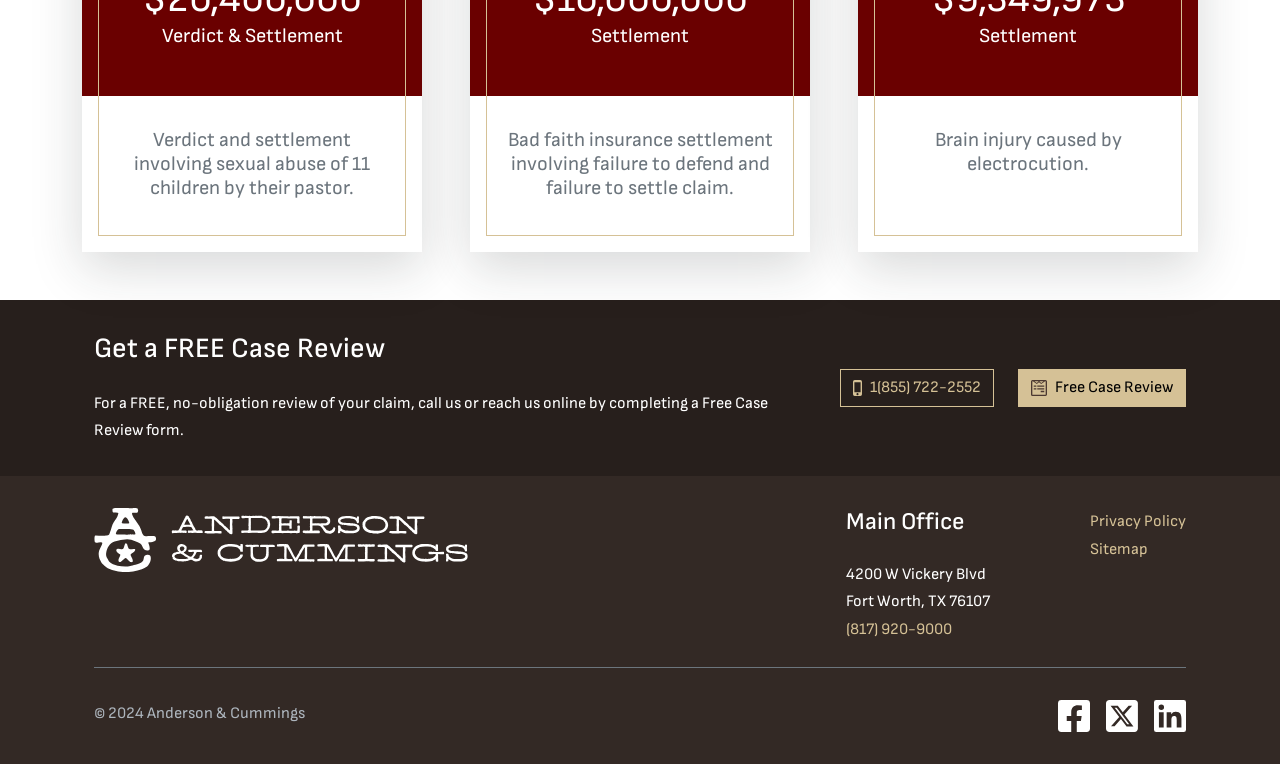How can a user get a free case review?
Please answer the question as detailed as possible based on the image.

A user can get a free case review by either calling the phone number provided or by completing a free case review form, which is mentioned in the heading 'Get a FREE Case Review'.